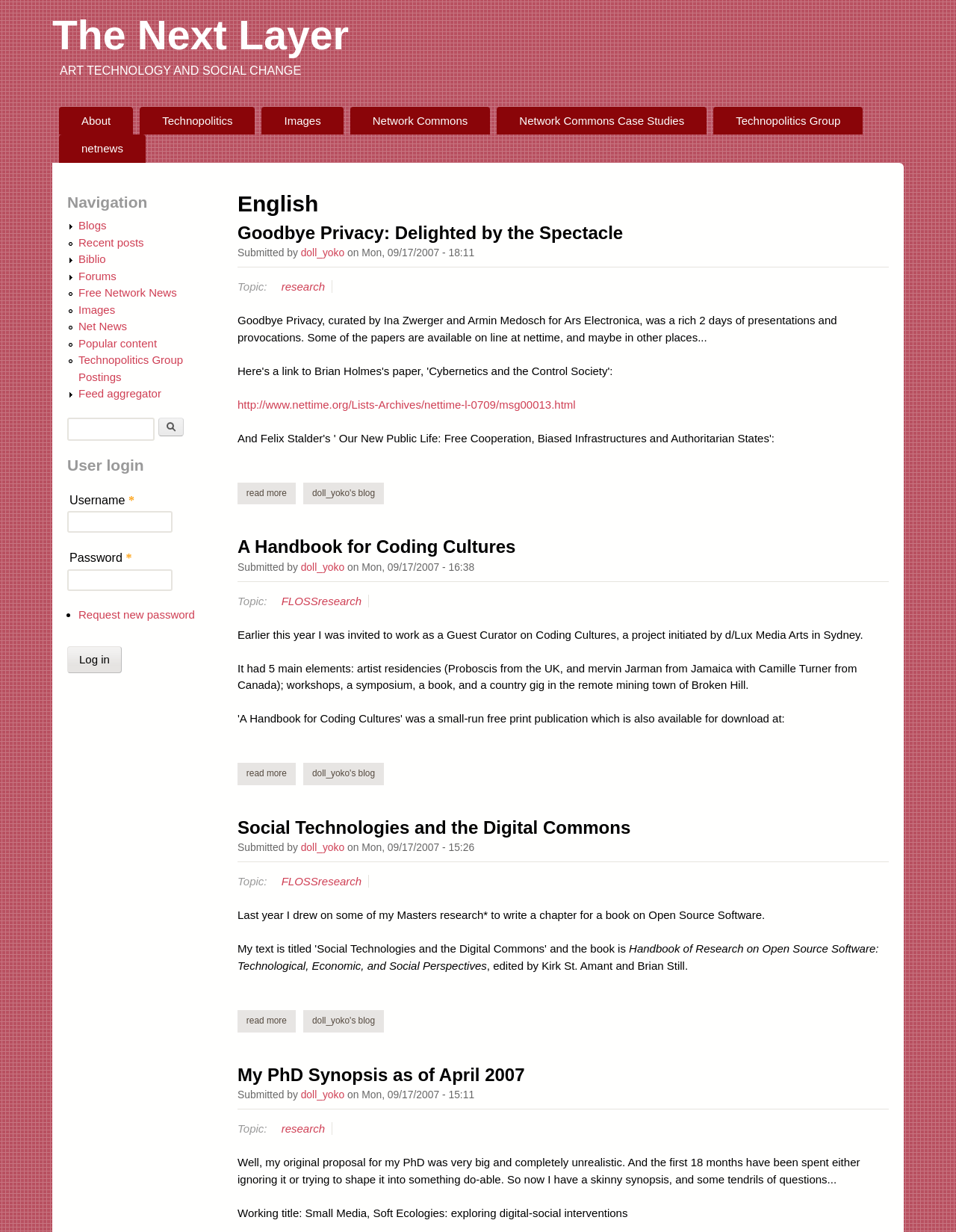Can you determine the main header of this webpage?

The Next Layer